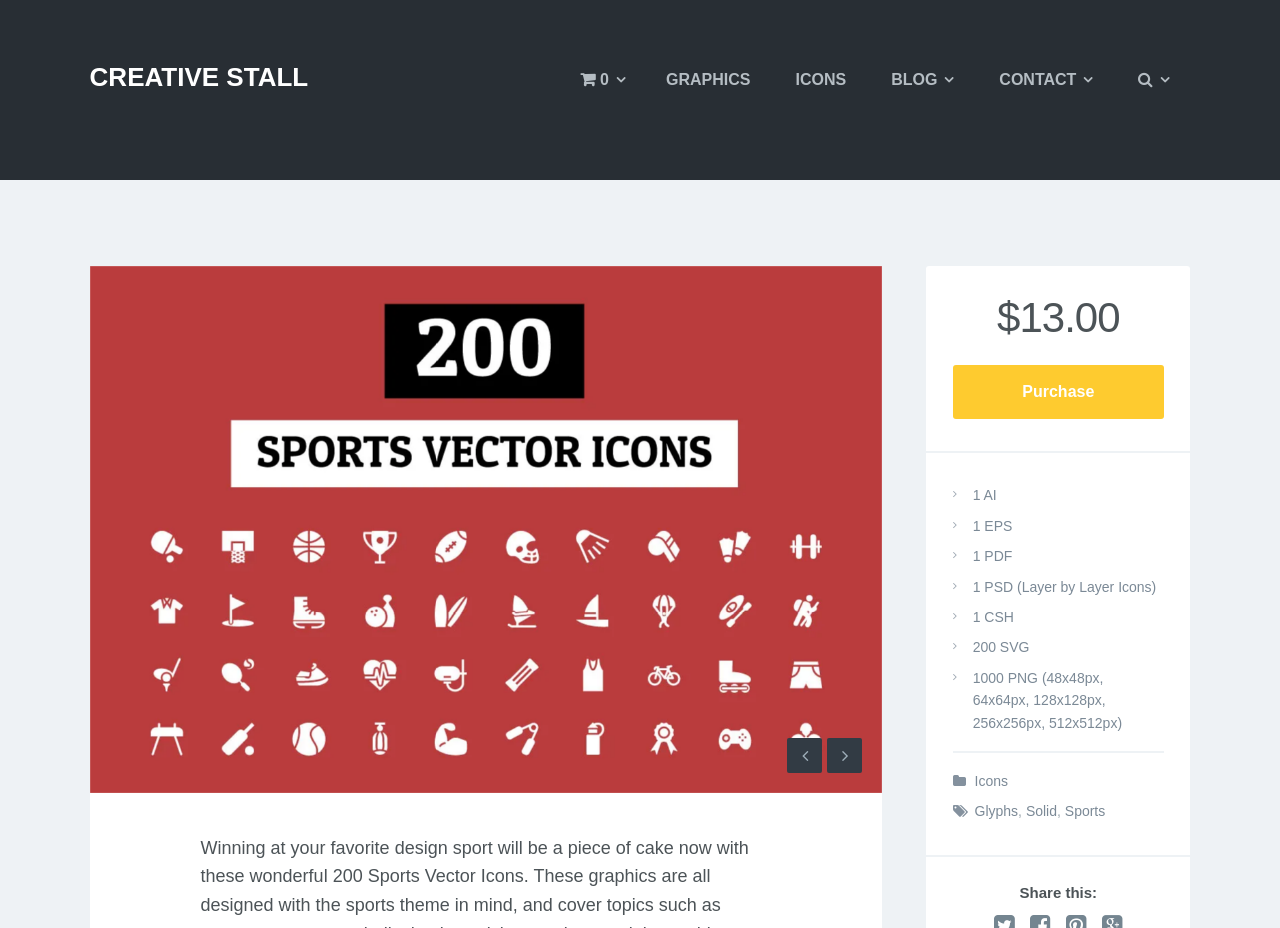Please locate the bounding box coordinates for the element that should be clicked to achieve the following instruction: "Purchase the icons". Ensure the coordinates are given as four float numbers between 0 and 1, i.e., [left, top, right, bottom].

[0.744, 0.393, 0.909, 0.452]